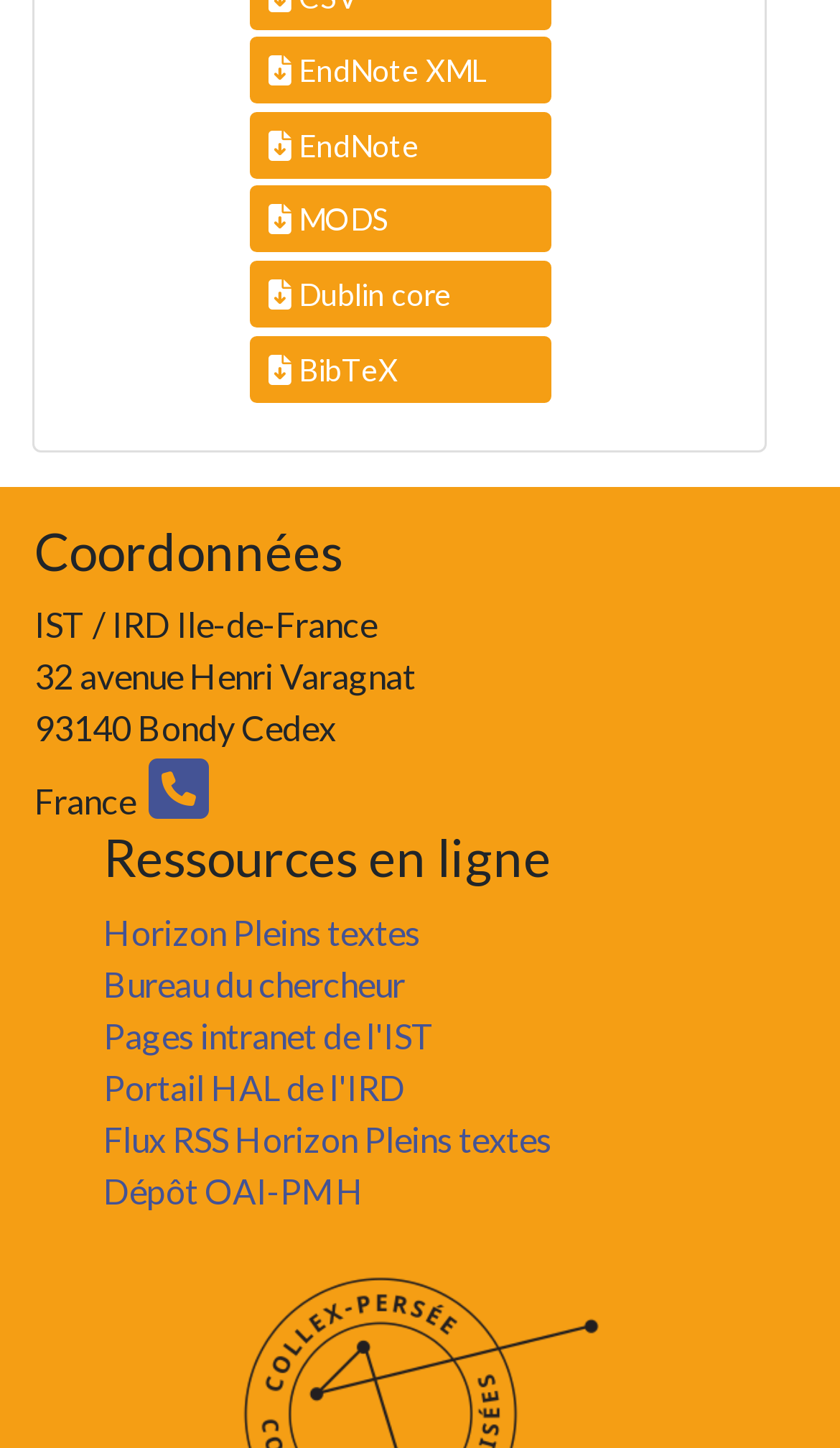Provide a brief response in the form of a single word or phrase:
What format is 'EndNote XML'?

XML